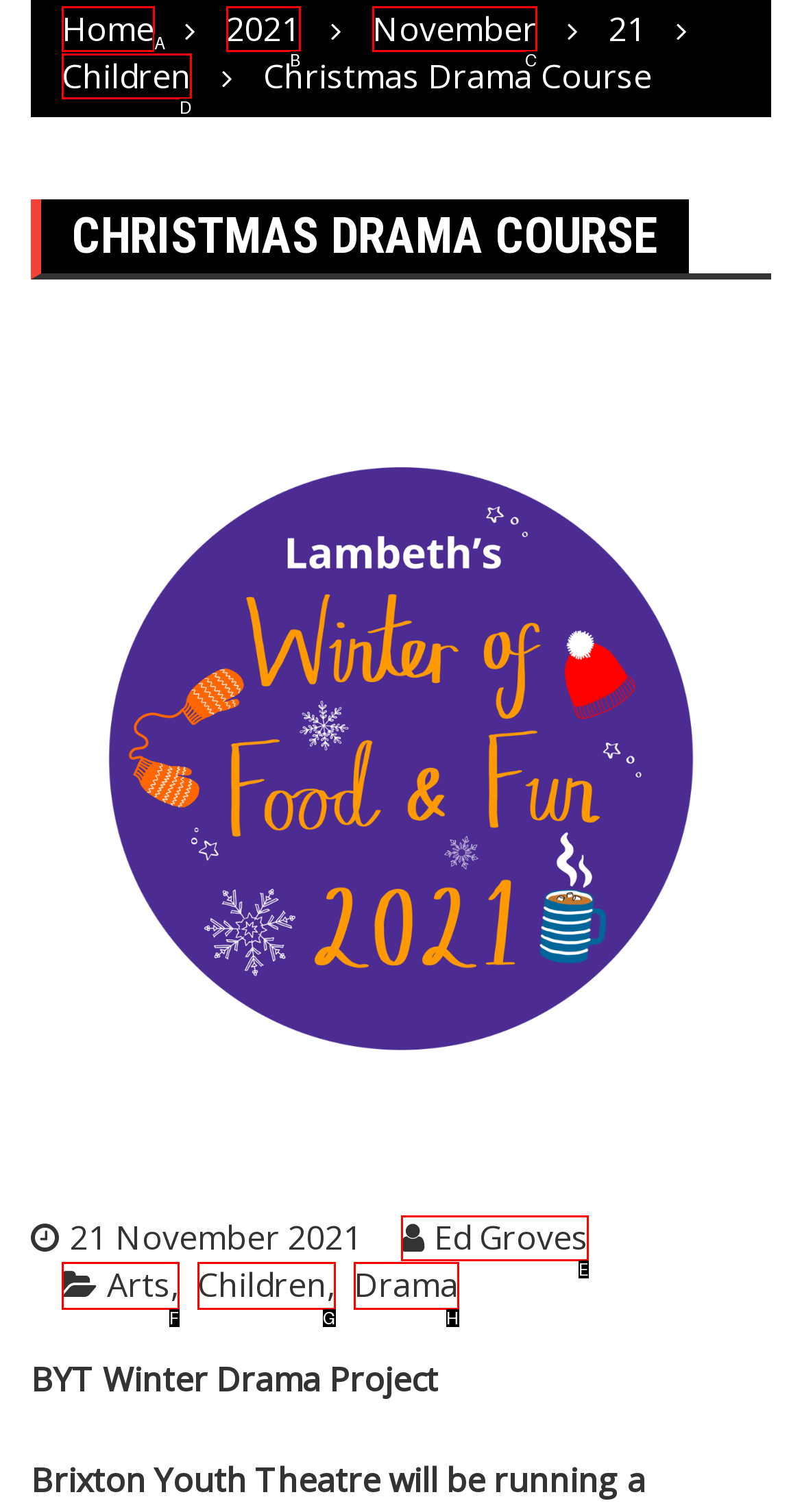Find the HTML element that suits the description: 2021
Indicate your answer with the letter of the matching option from the choices provided.

B